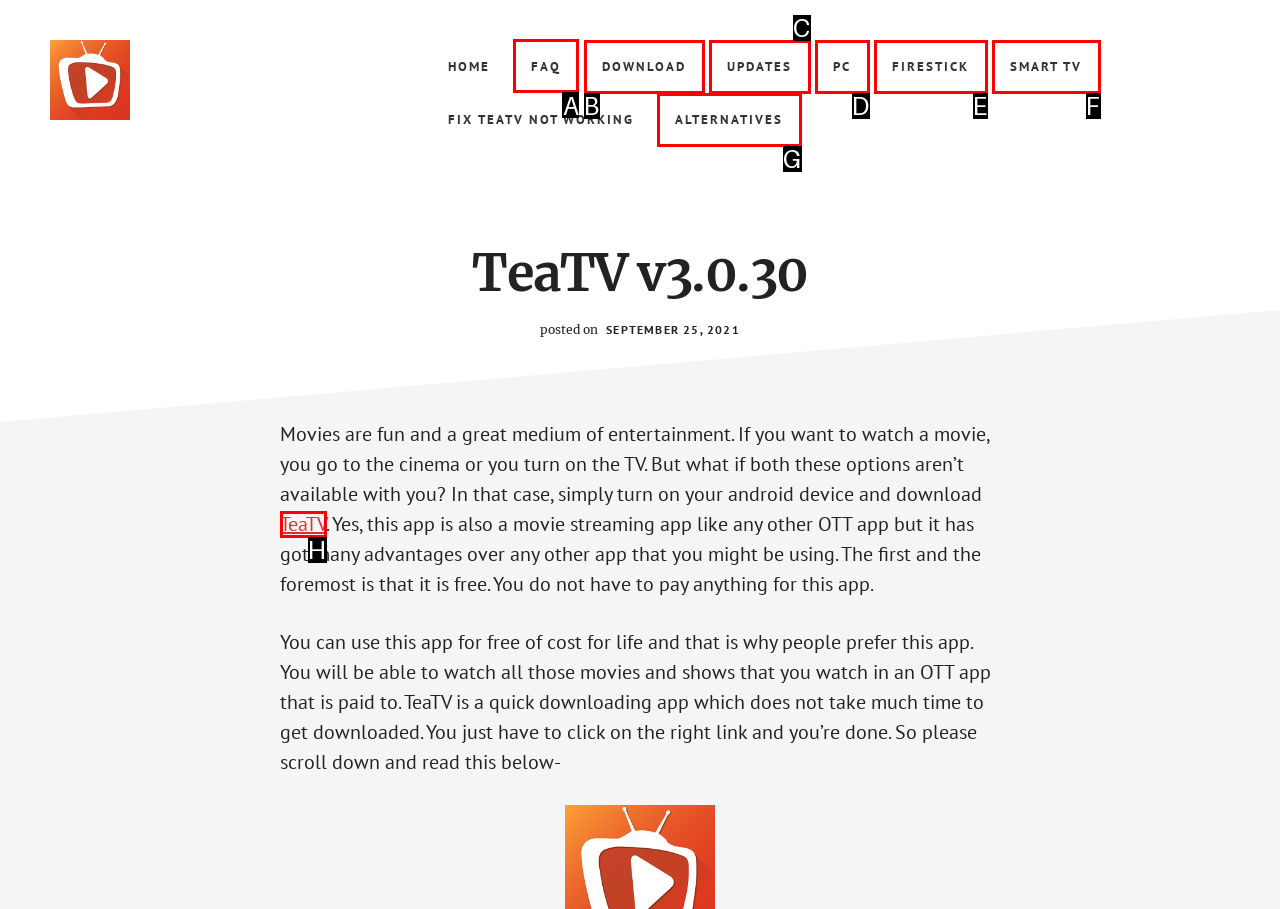Select the appropriate HTML element that needs to be clicked to execute the following task: Click on the 'FAQ' link. Respond with the letter of the option.

A